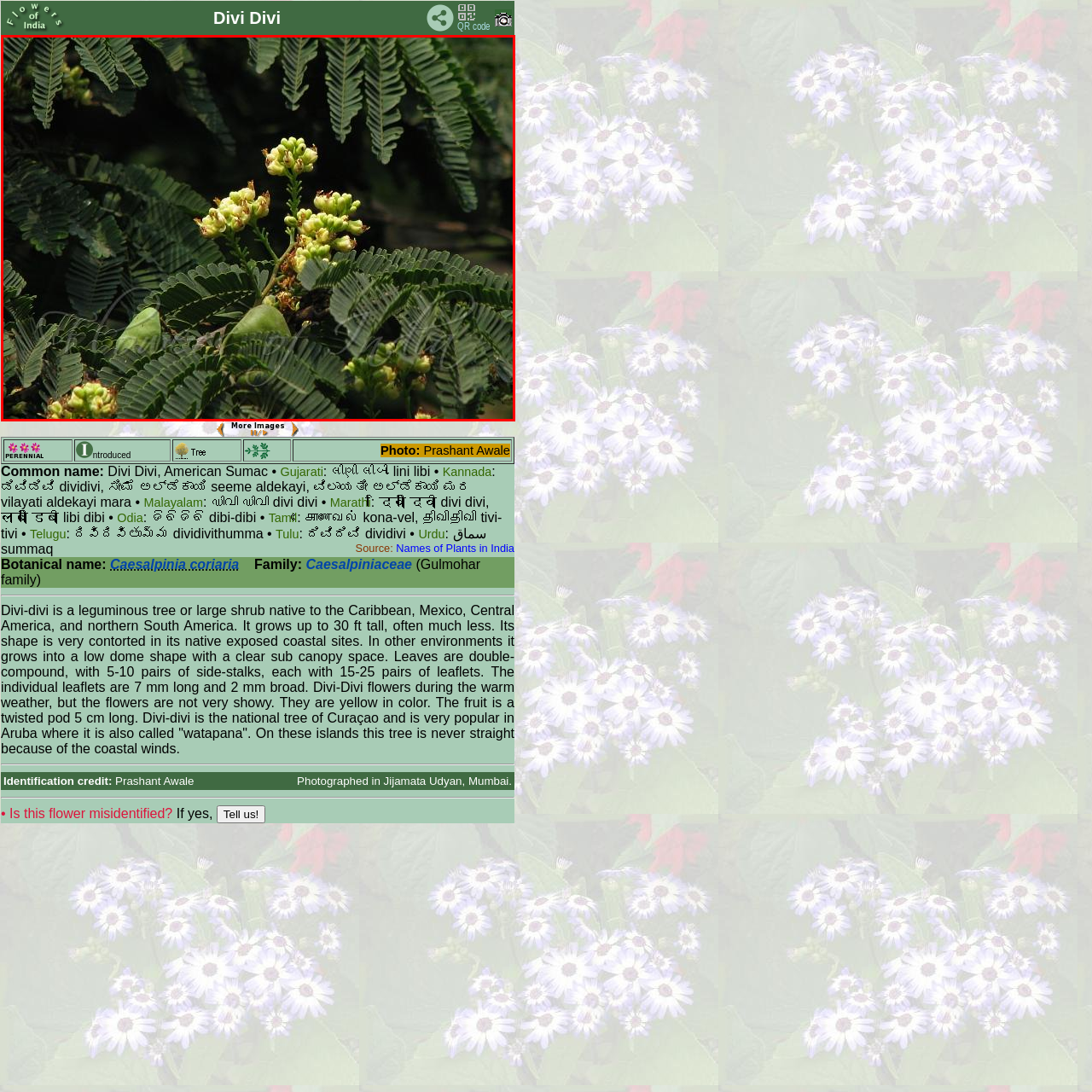What is the shape of the Divi Divi tree in diverse environments?
Take a look at the image highlighted by the red bounding box and provide a detailed answer to the question.

According to the caption, in diverse environments, the Divi Divi tree can grow into a dome shape with a clear sub-canopy, which suggests its ability to adapt to different conditions.